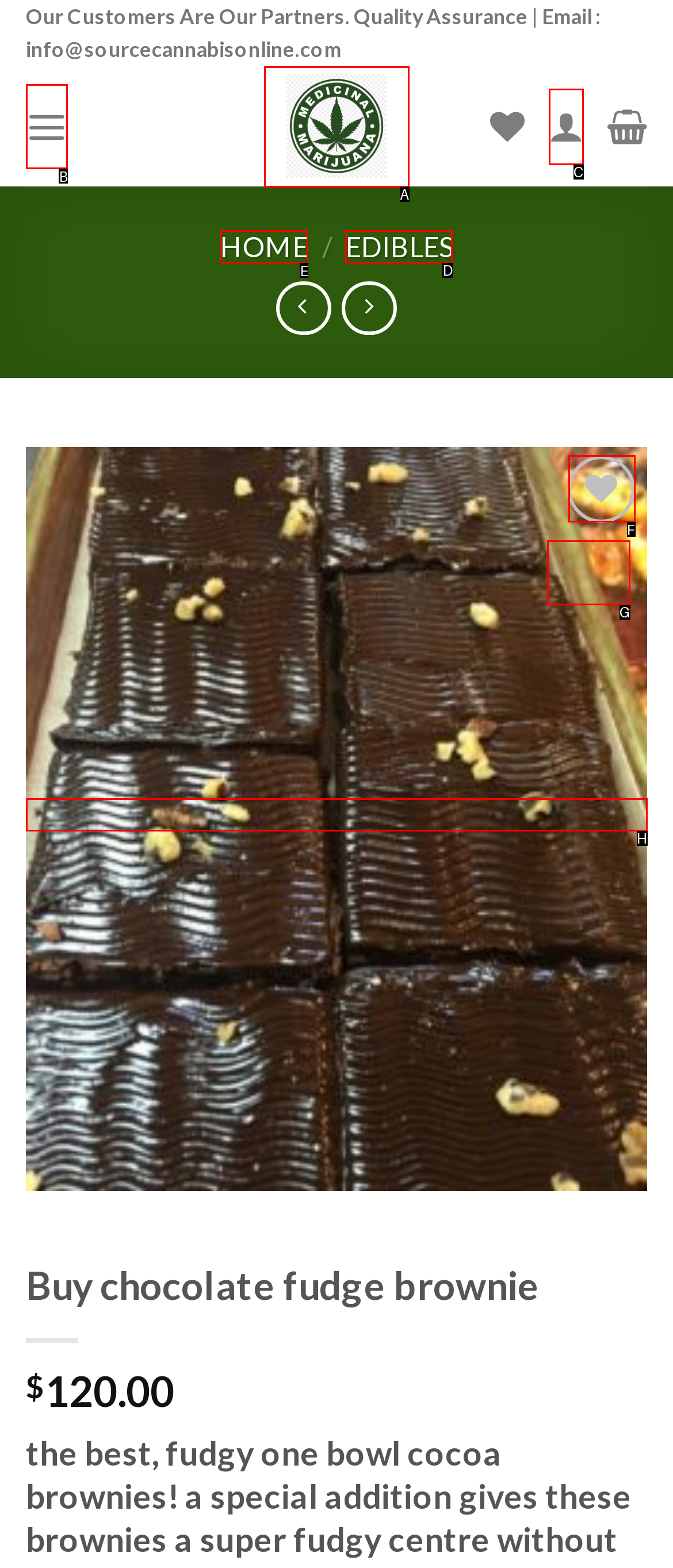Identify the correct UI element to click on to achieve the following task: Click on HOME Respond with the corresponding letter from the given choices.

E